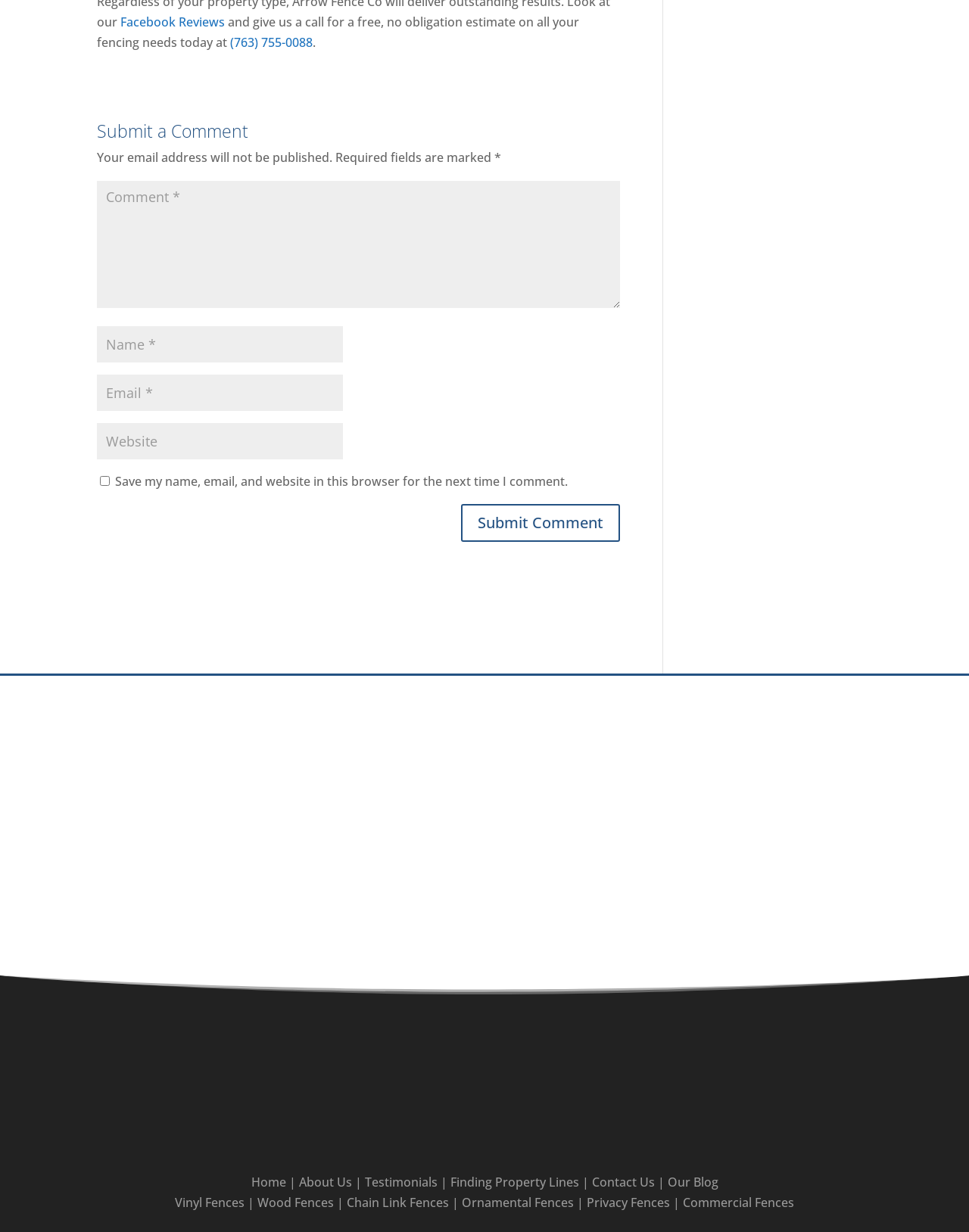What is the warranty period for new fences?
Can you give a detailed and elaborate answer to the question?

The warranty period for new fences can be found in the section highlighting the benefits of choosing Arrow Fence, which mentions a 5-year new fence warranty.